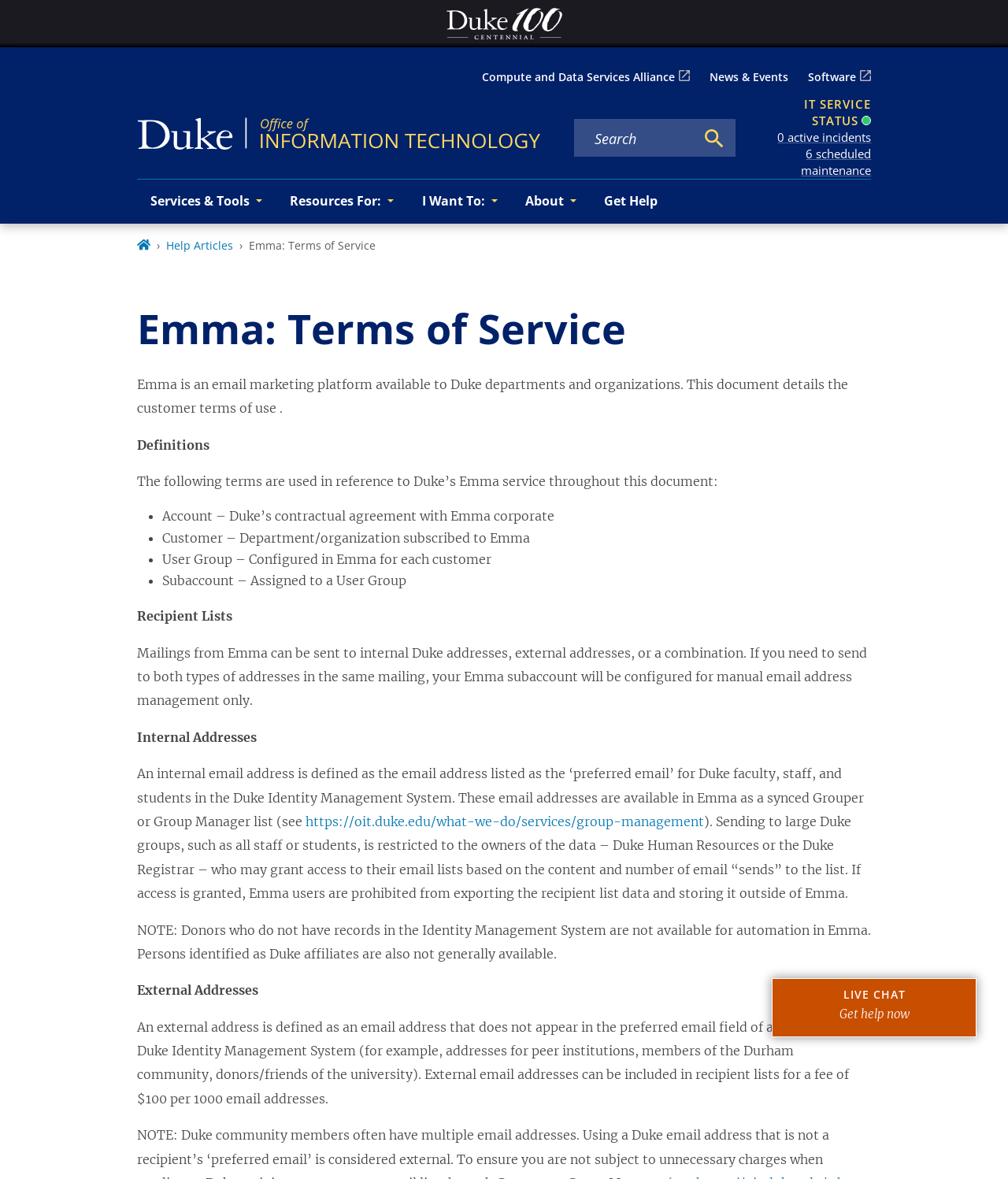From the element description: "aria-label="Search"", extract the bounding box coordinates of the UI element. The coordinates should be expressed as four float numbers between 0 and 1, in the order [left, top, right, bottom].

[0.688, 0.103, 0.729, 0.132]